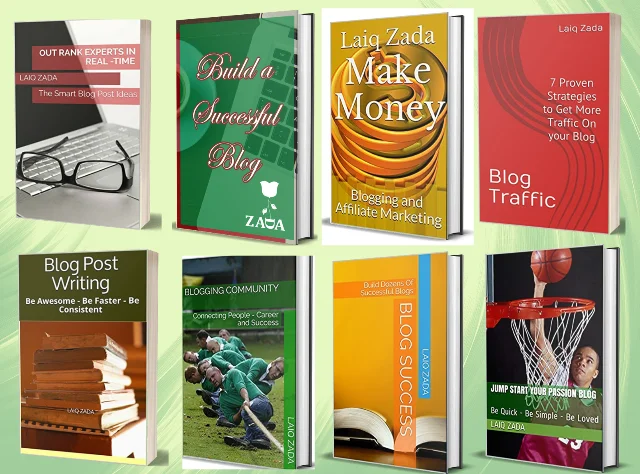What is the purpose of the book covers?
Based on the screenshot, respond with a single word or phrase.

To offer guidance